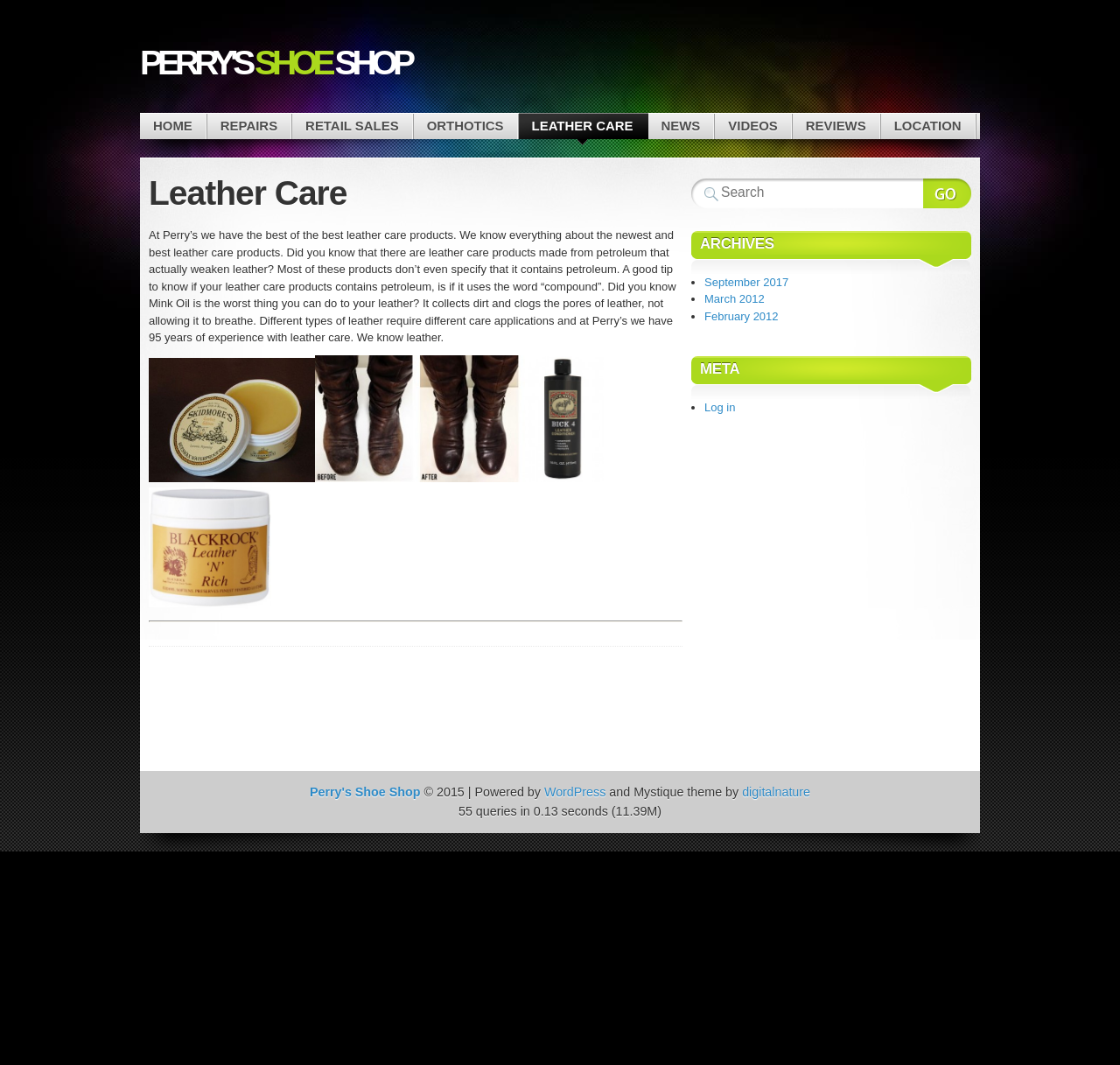Using the details in the image, give a detailed response to the question below:
What type of content is listed under 'ARCHIVES'?

The 'ARCHIVES' section lists monthly archives, with links to specific months such as 'September 2017', 'March 2012', and 'February 2012'.